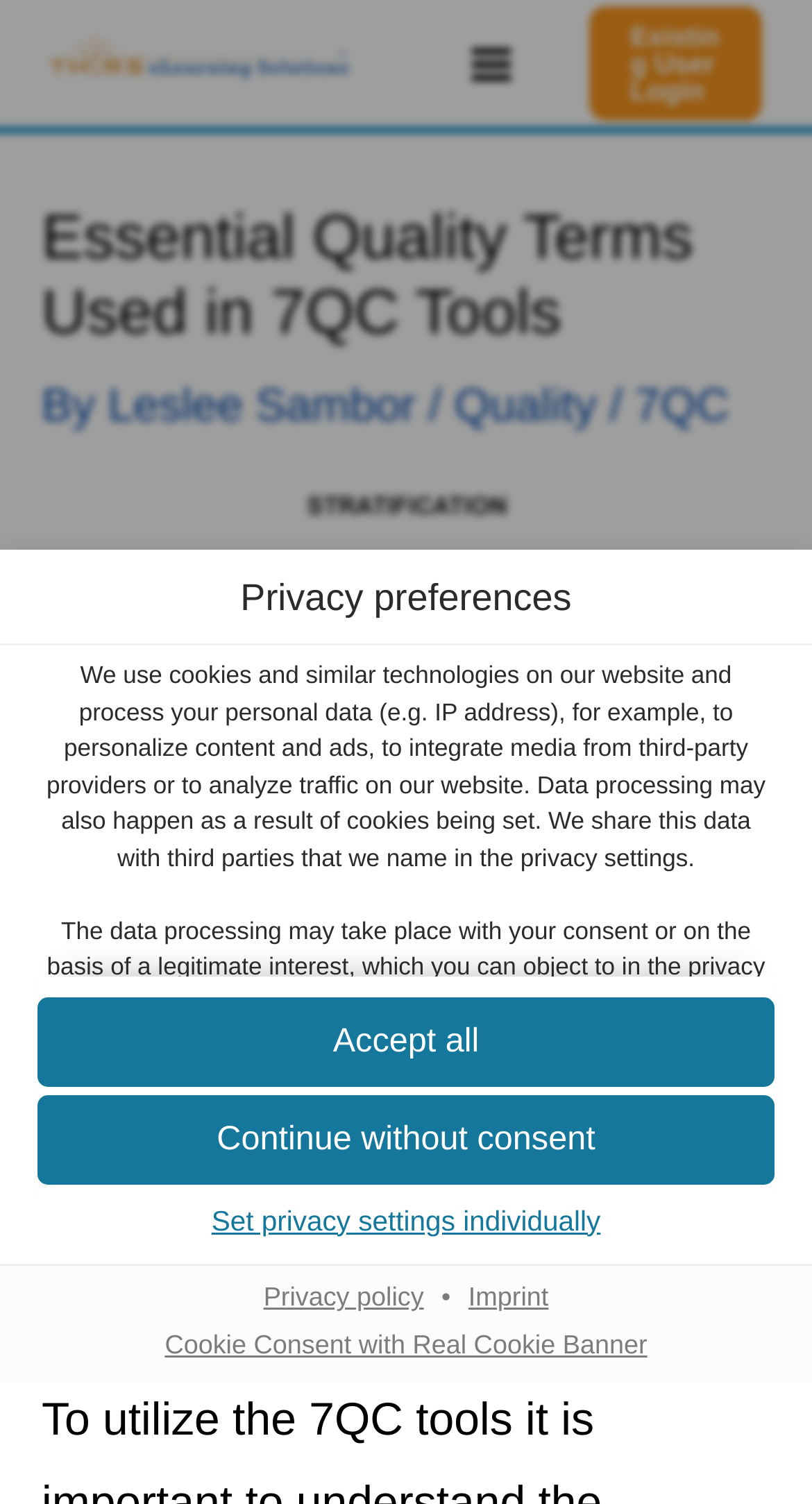Using the provided element description: "Leslee Sambor", identify the bounding box coordinates. The coordinates should be four floats between 0 and 1 in the order [left, top, right, bottom].

[0.133, 0.252, 0.528, 0.287]